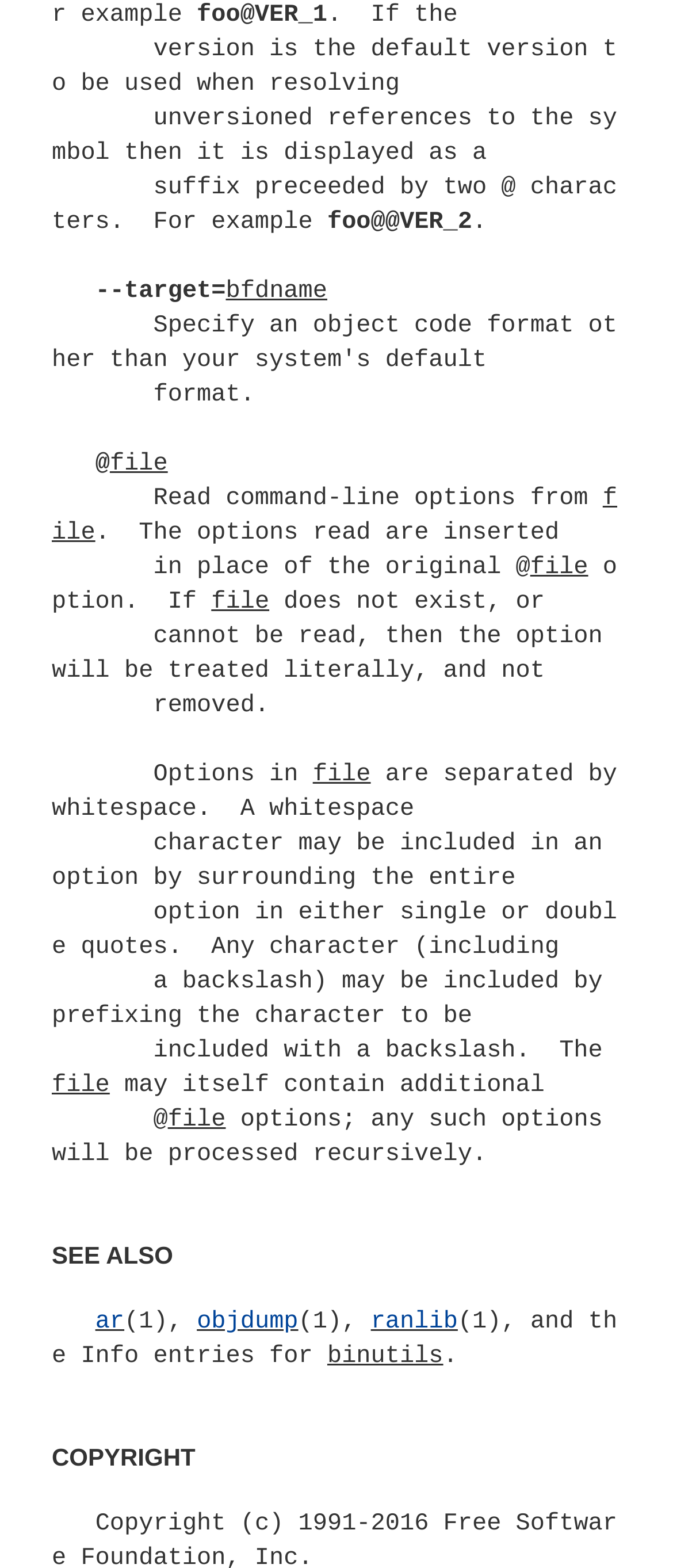What is the relation between 'ar' and 'binutils'?
From the screenshot, supply a one-word or short-phrase answer.

They are related tools